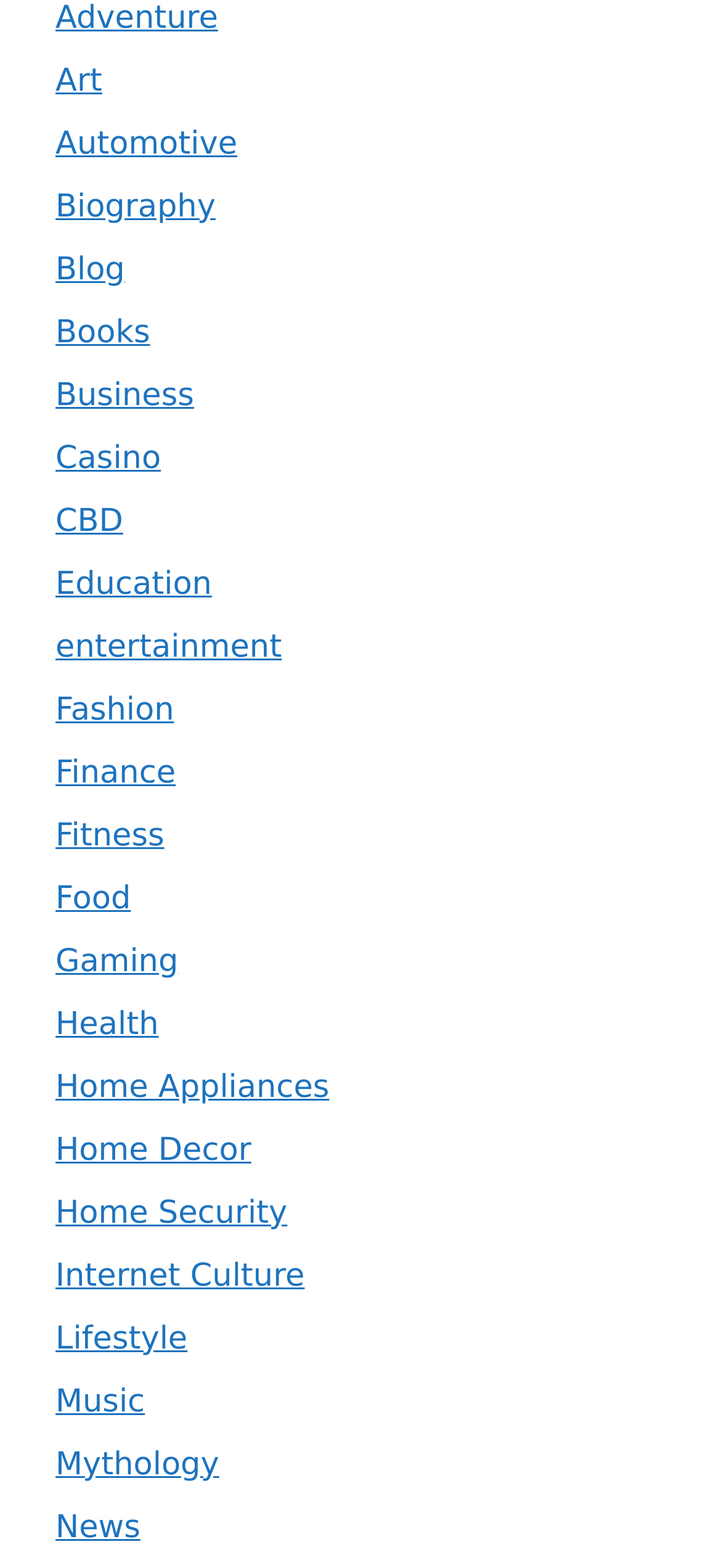Could you locate the bounding box coordinates for the section that should be clicked to accomplish this task: "Click on Art".

[0.077, 0.04, 0.142, 0.064]